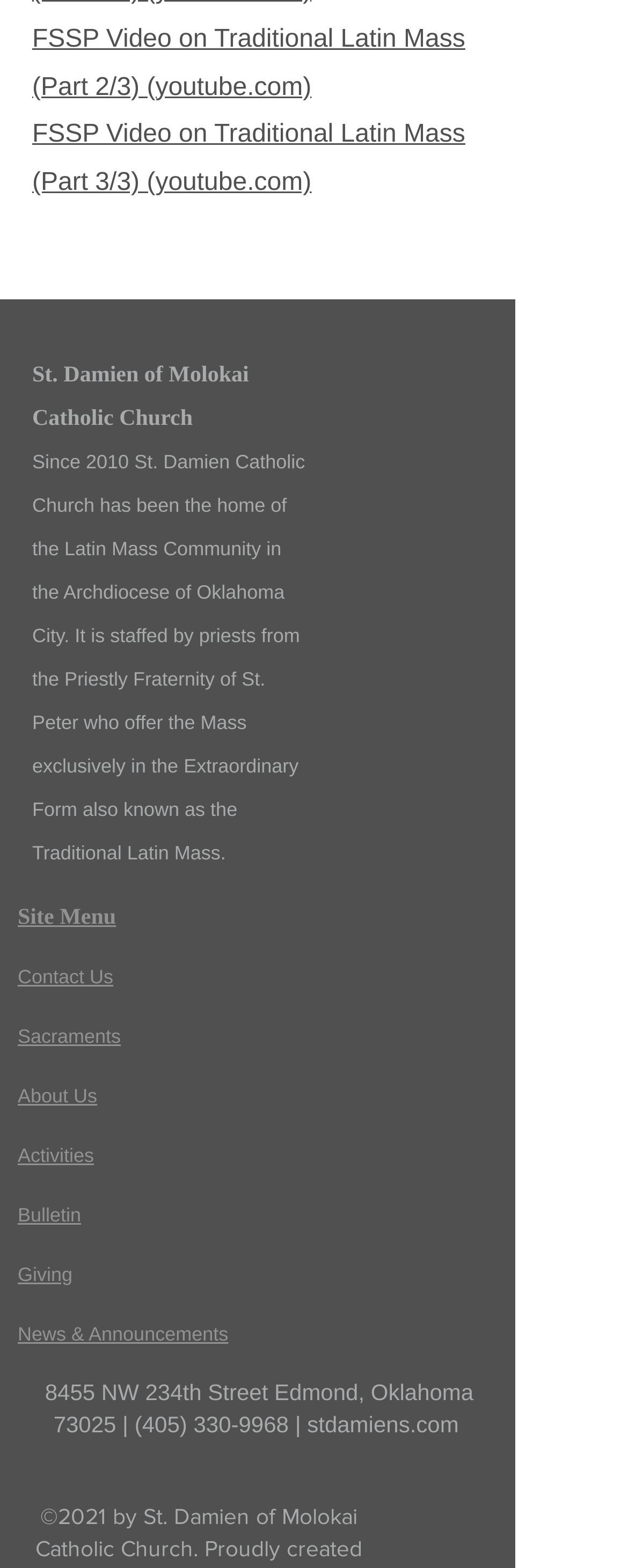Please find the bounding box coordinates of the element that must be clicked to perform the given instruction: "Learn about Sacraments". The coordinates should be four float numbers from 0 to 1, i.e., [left, top, right, bottom].

[0.028, 0.654, 0.192, 0.668]